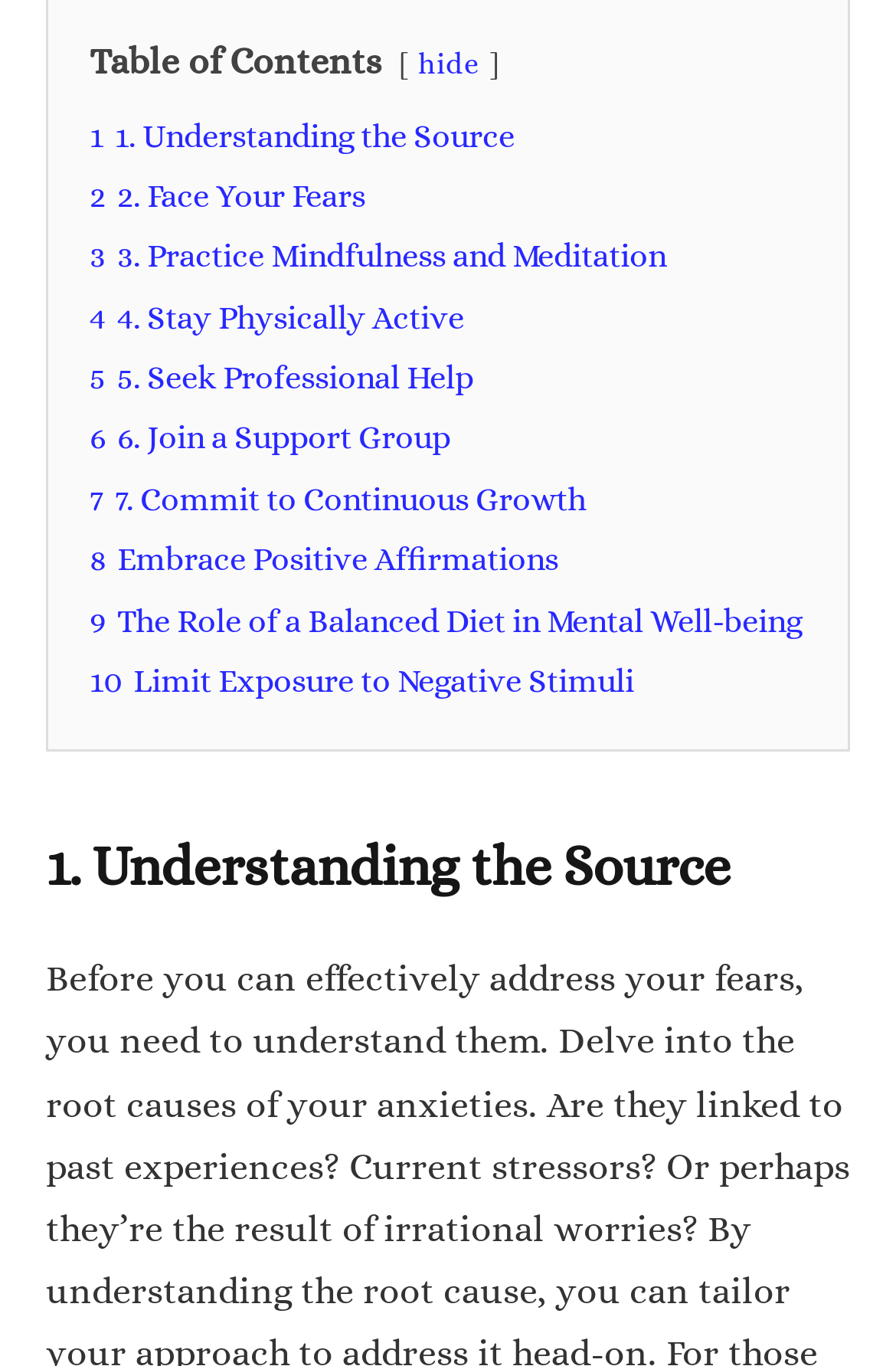Identify the bounding box for the given UI element using the description provided. Coordinates should be in the format (top-left x, top-left y, bottom-right x, bottom-right y) and must be between 0 and 1. Here is the description: 8 Embrace Positive Affirmations

[0.1, 0.396, 0.623, 0.423]